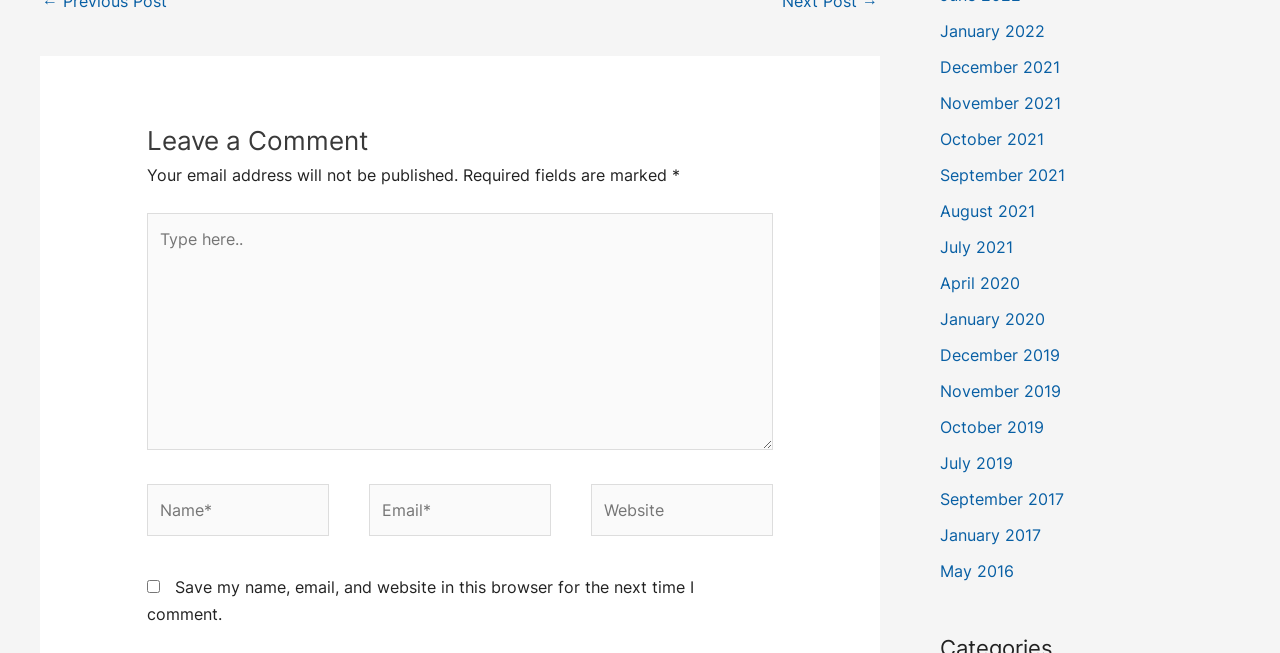Refer to the image and provide an in-depth answer to the question: 
What is the label of the first text field?

The first text field is located inside a group element and has a static text label 'Type here..' above it. This label indicates that the user should type their comment in this field.